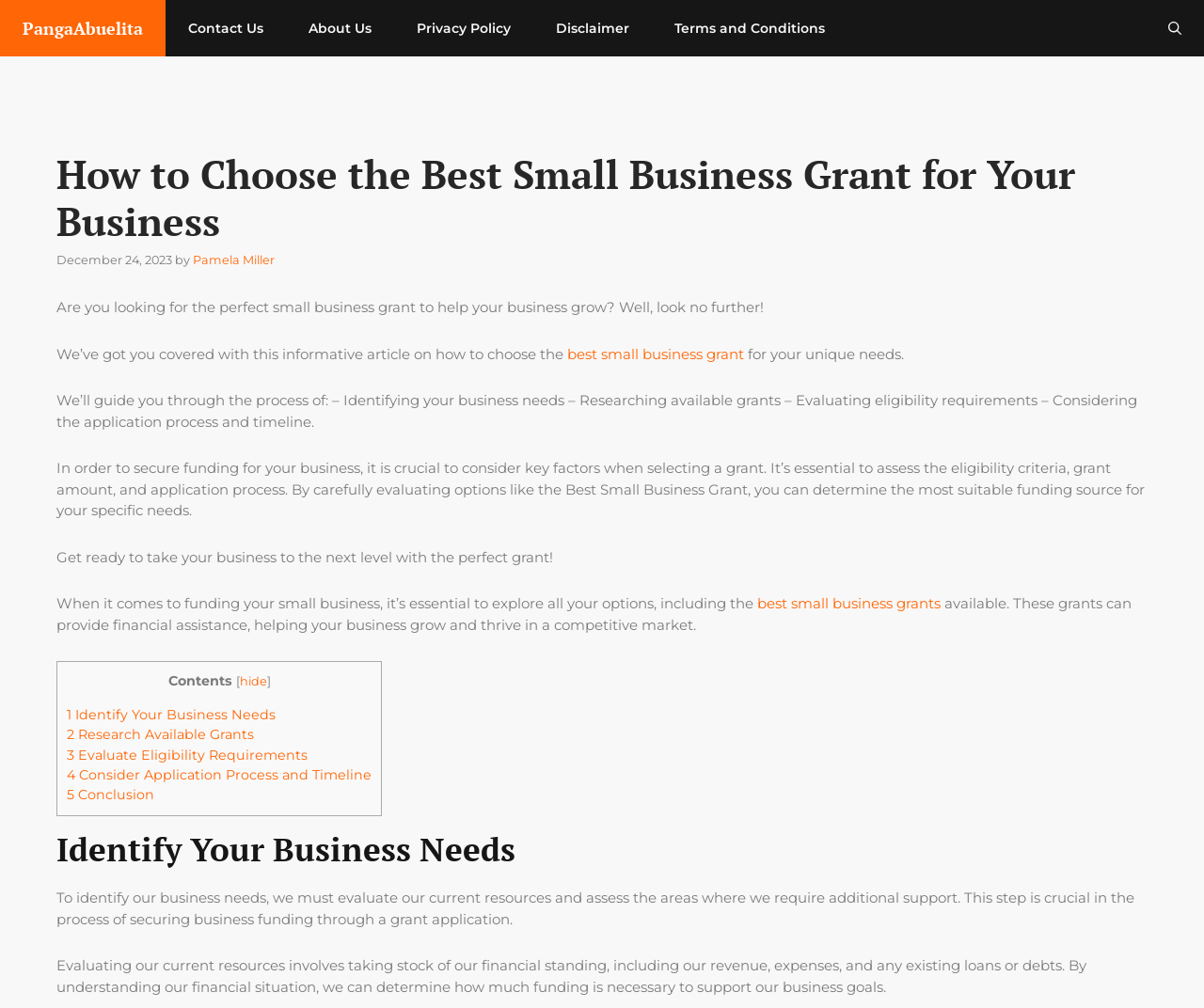Based on what you see in the screenshot, provide a thorough answer to this question: How many sections are there in the article?

I found the number of sections in the article by looking at the links in the table of contents, which are labeled '1 Identify Your Business Needs', '2 Research Available Grants', '3 Evaluate Eligibility Requirements', '4 Consider Application Process and Timeline', and '5 Conclusion'.